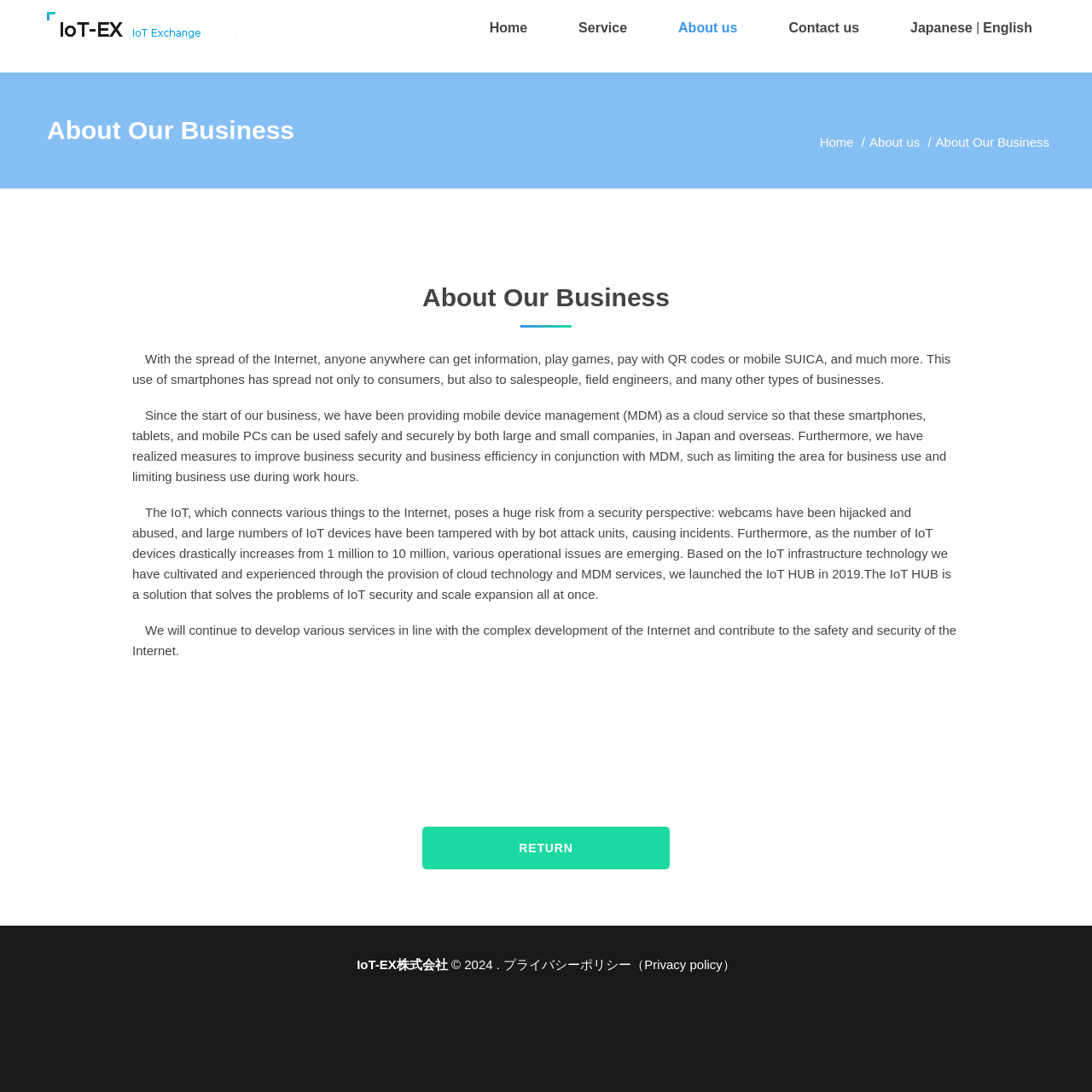Give a succinct answer to this question in a single word or phrase: 
How many languages are available on the webpage?

2